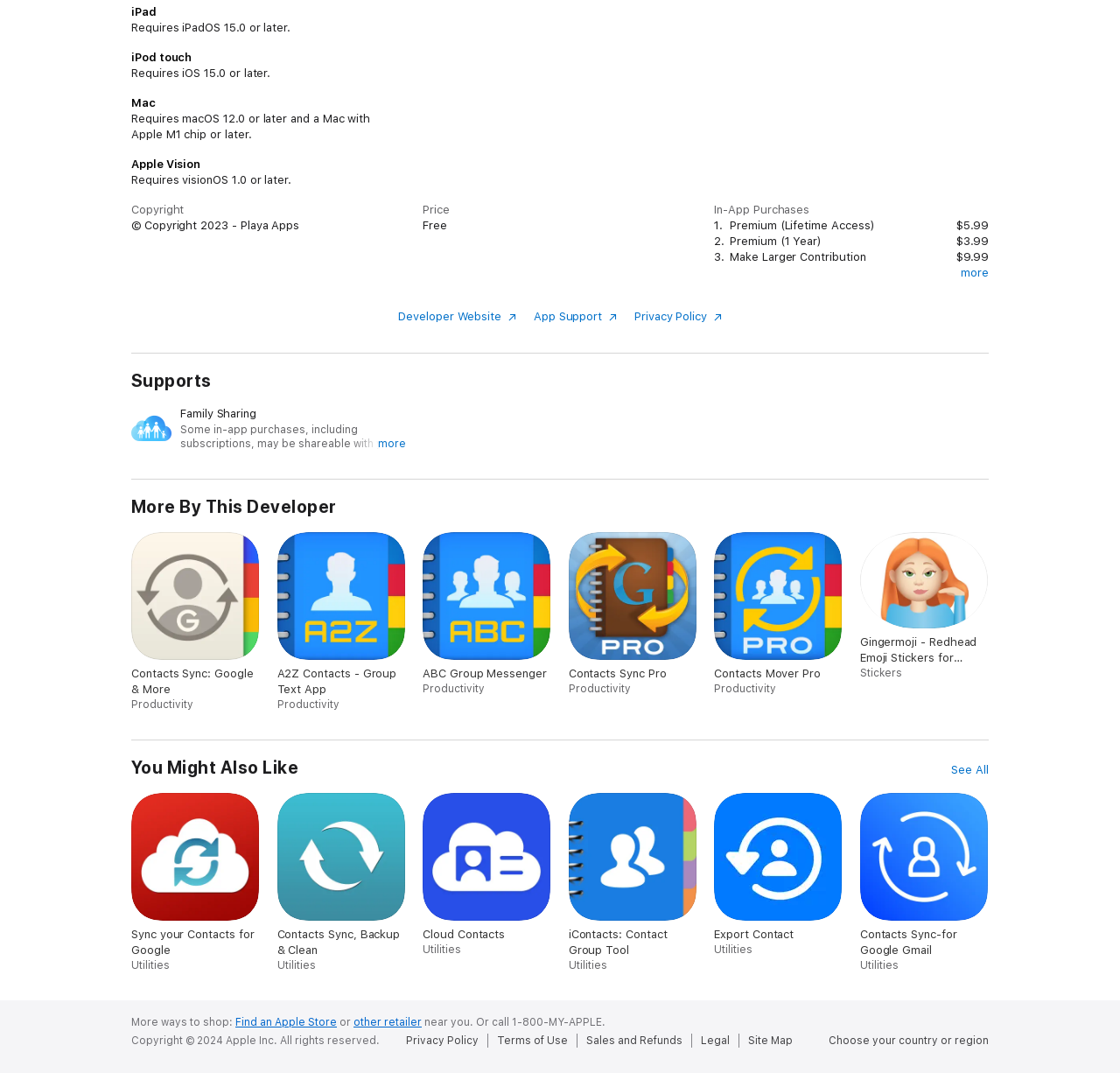Given the element description, predict the bounding box coordinates in the format (top-left x, top-left y, bottom-right x, bottom-right y). Make sure all values are between 0 and 1. Here is the element description: Learn More

[0.205, 0.434, 0.258, 0.445]